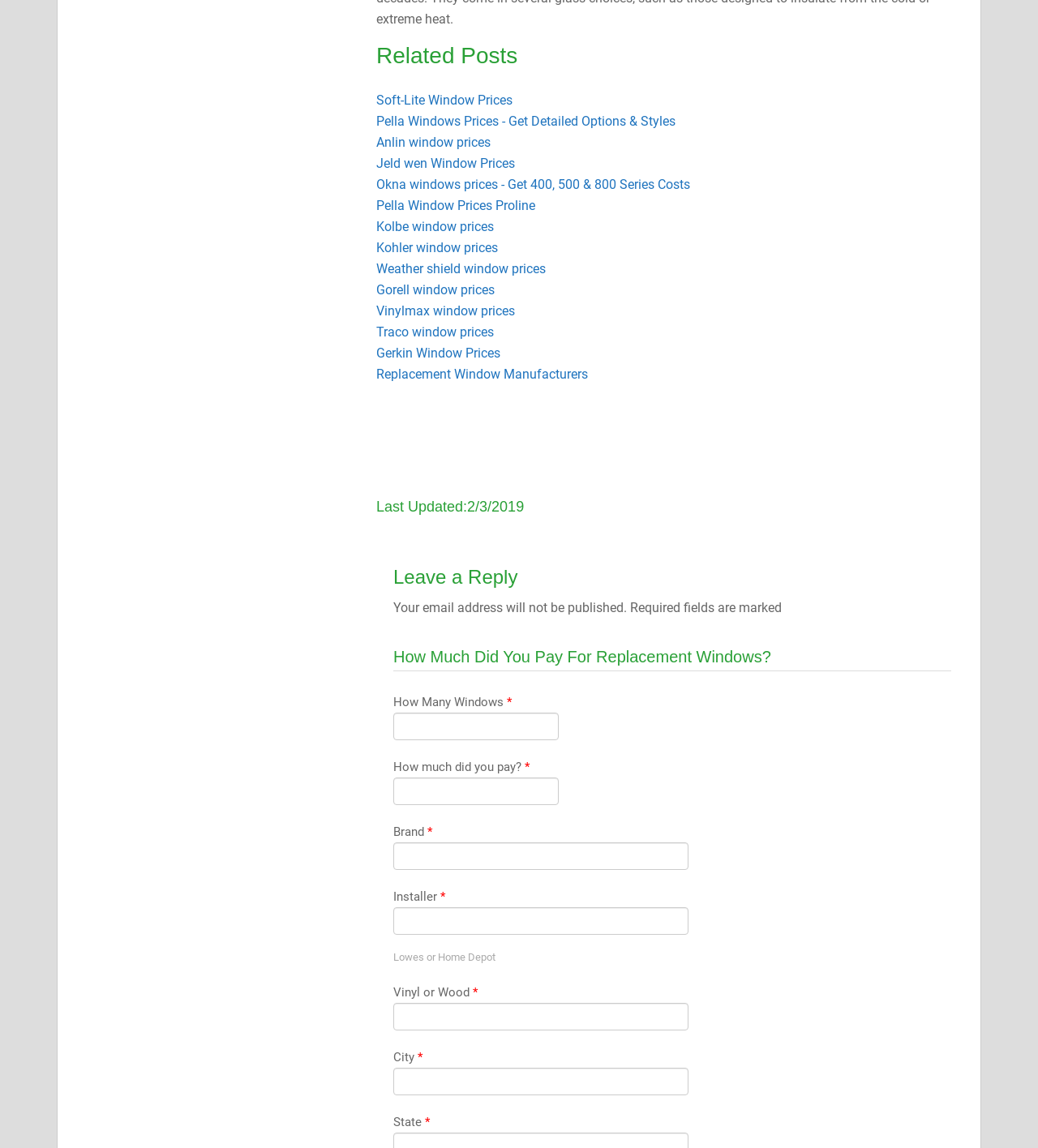What is the purpose of the 'Leave a Reply' section?
Using the image as a reference, give a one-word or short phrase answer.

To leave a comment